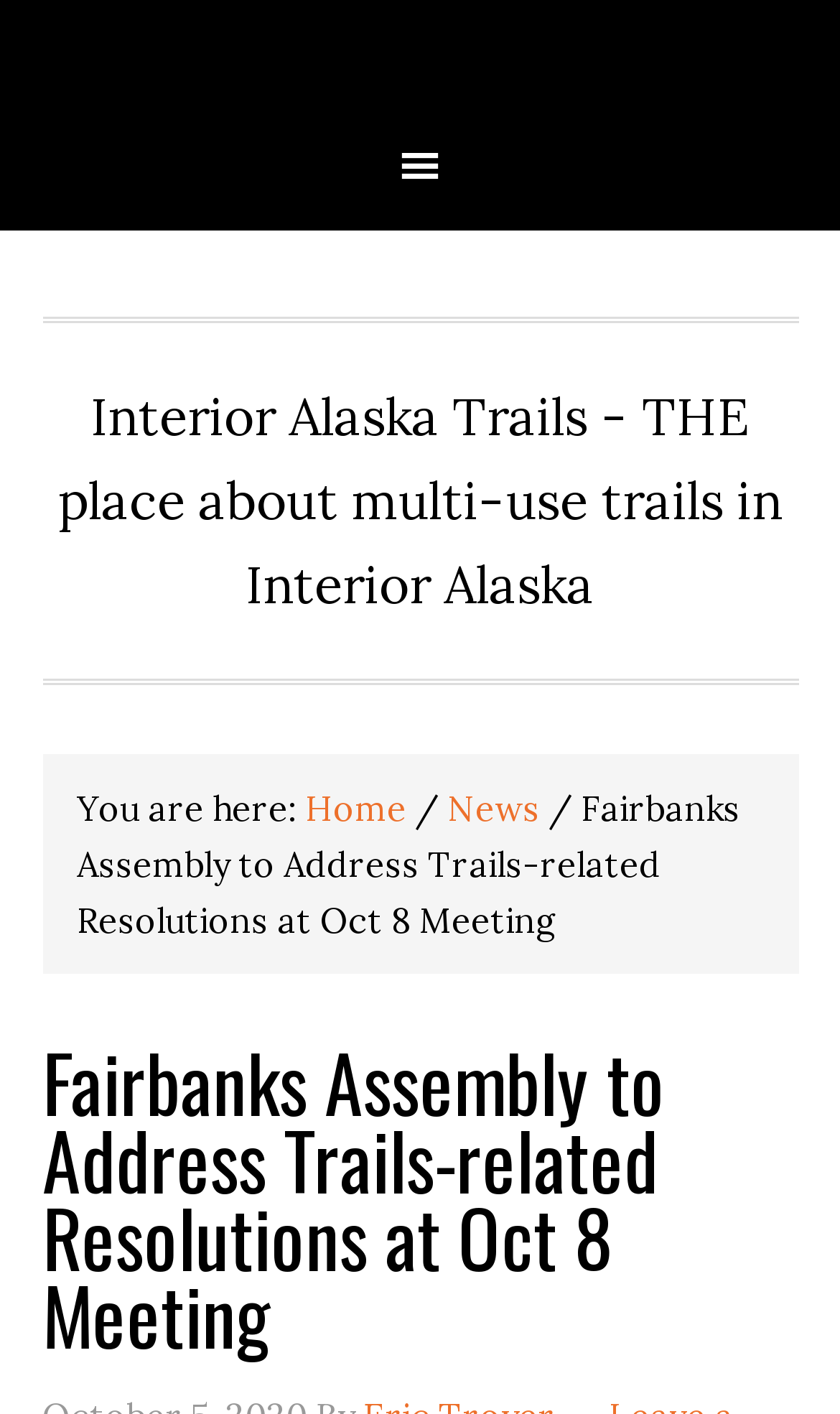Given the element description: "Interior Alaska Trails", predict the bounding box coordinates of the UI element it refers to, using four float numbers between 0 and 1, i.e., [left, top, right, bottom].

[0.0, 0.0, 1.0, 0.099]